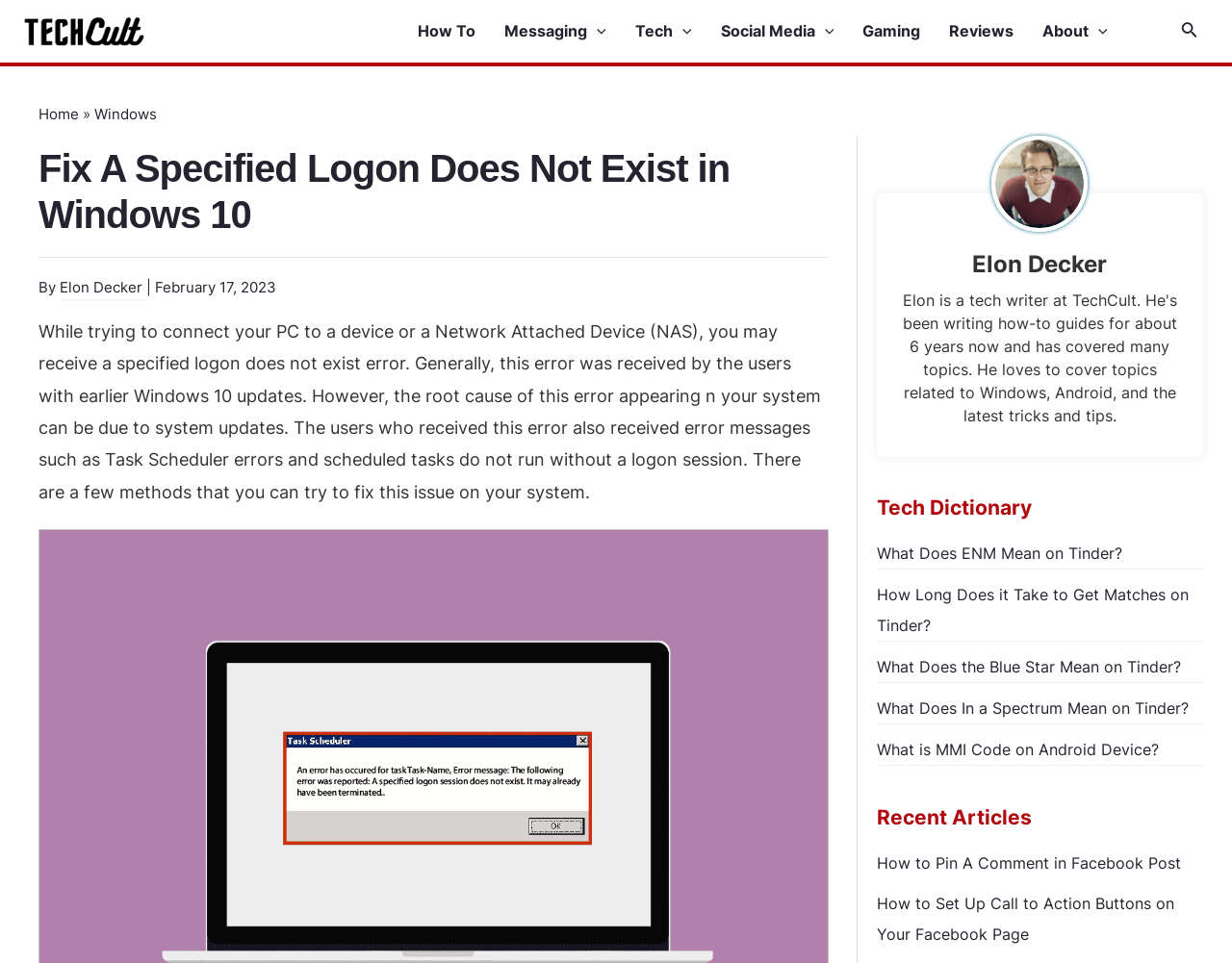Extract the main title from the webpage.

Fix A Specified Logon Does Not Exist in Windows 10